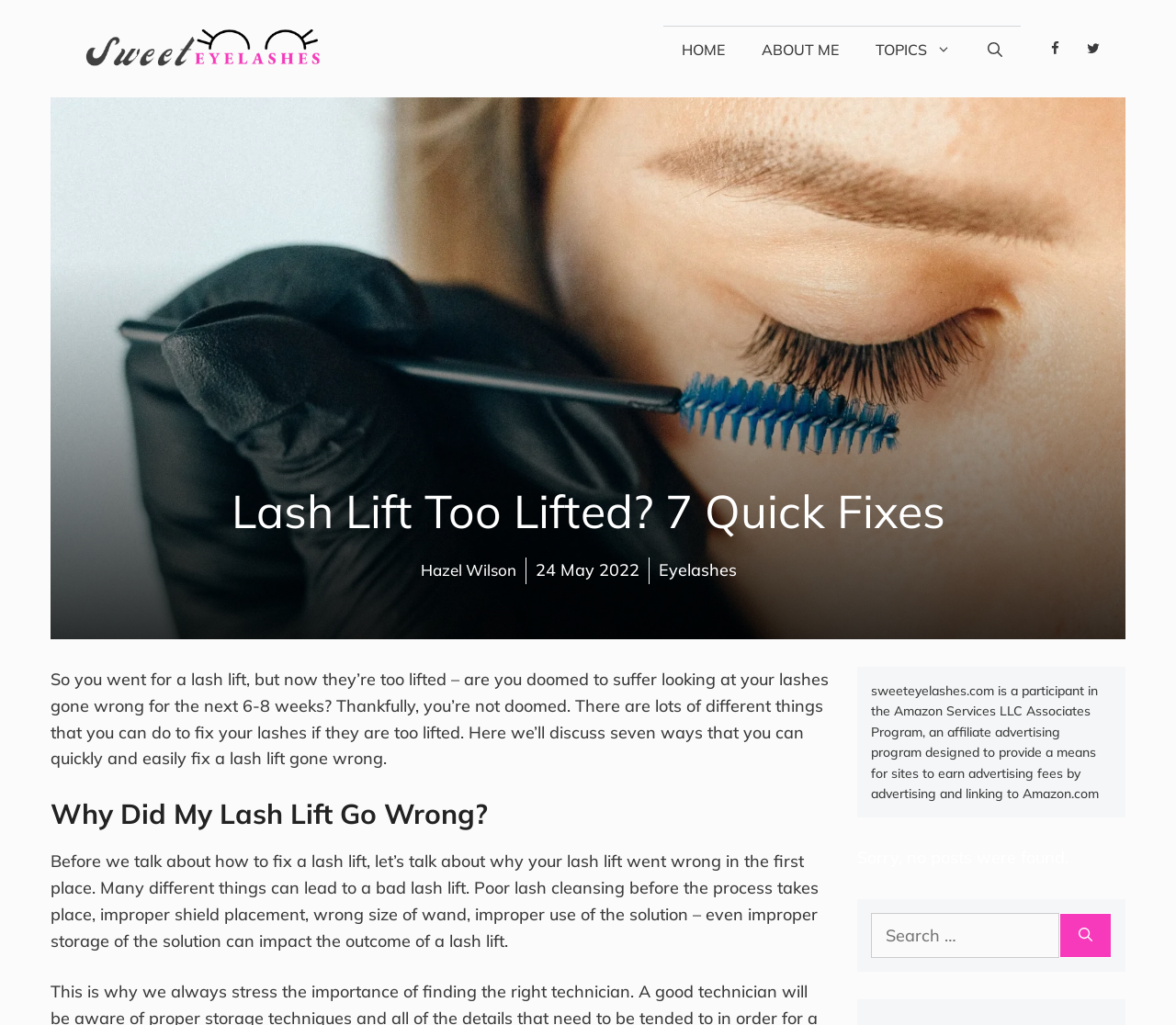Point out the bounding box coordinates of the section to click in order to follow this instruction: "Search for something".

[0.74, 0.891, 0.901, 0.935]